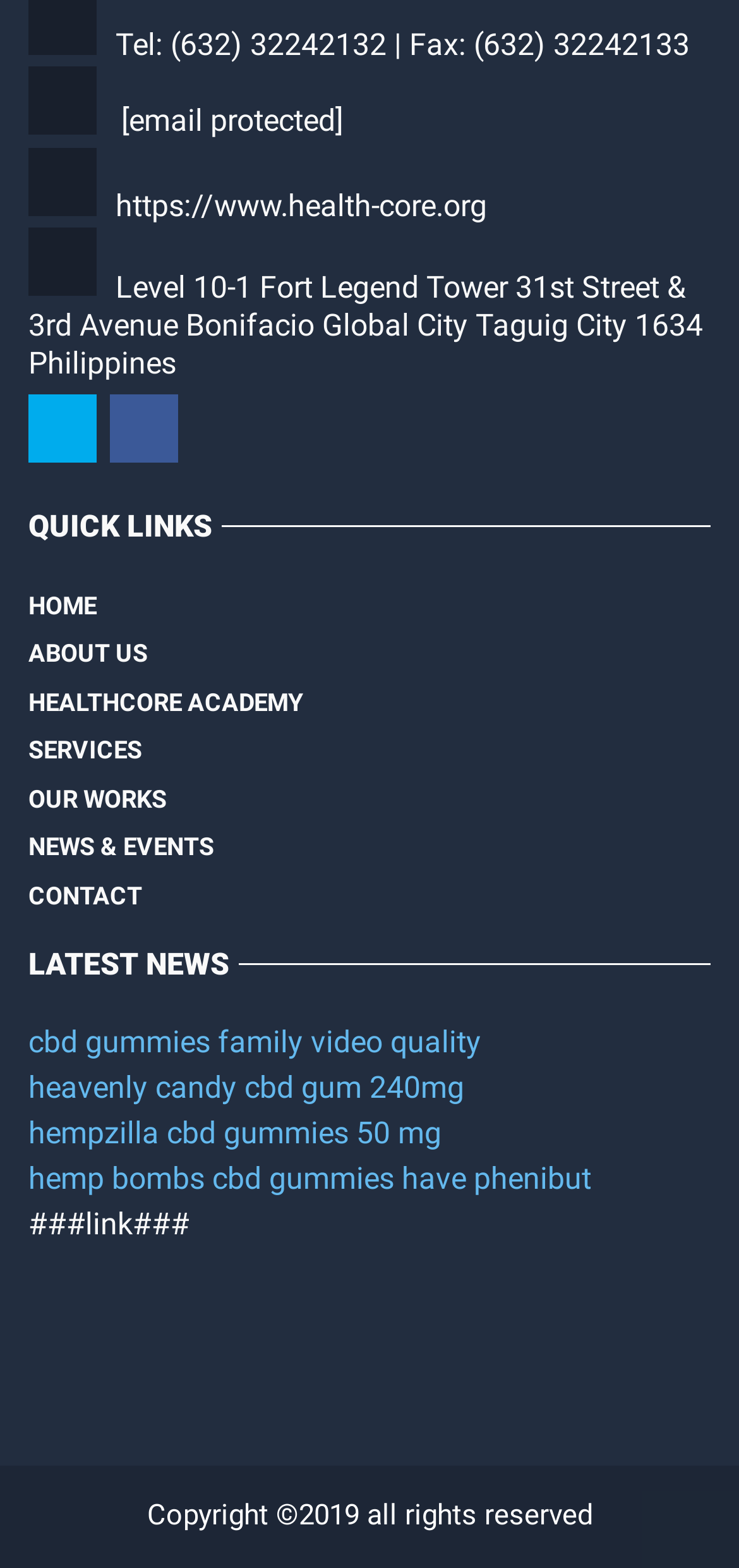Please indicate the bounding box coordinates for the clickable area to complete the following task: "Open the 'https://www.health-core.org' website". The coordinates should be specified as four float numbers between 0 and 1, i.e., [left, top, right, bottom].

[0.156, 0.12, 0.659, 0.143]